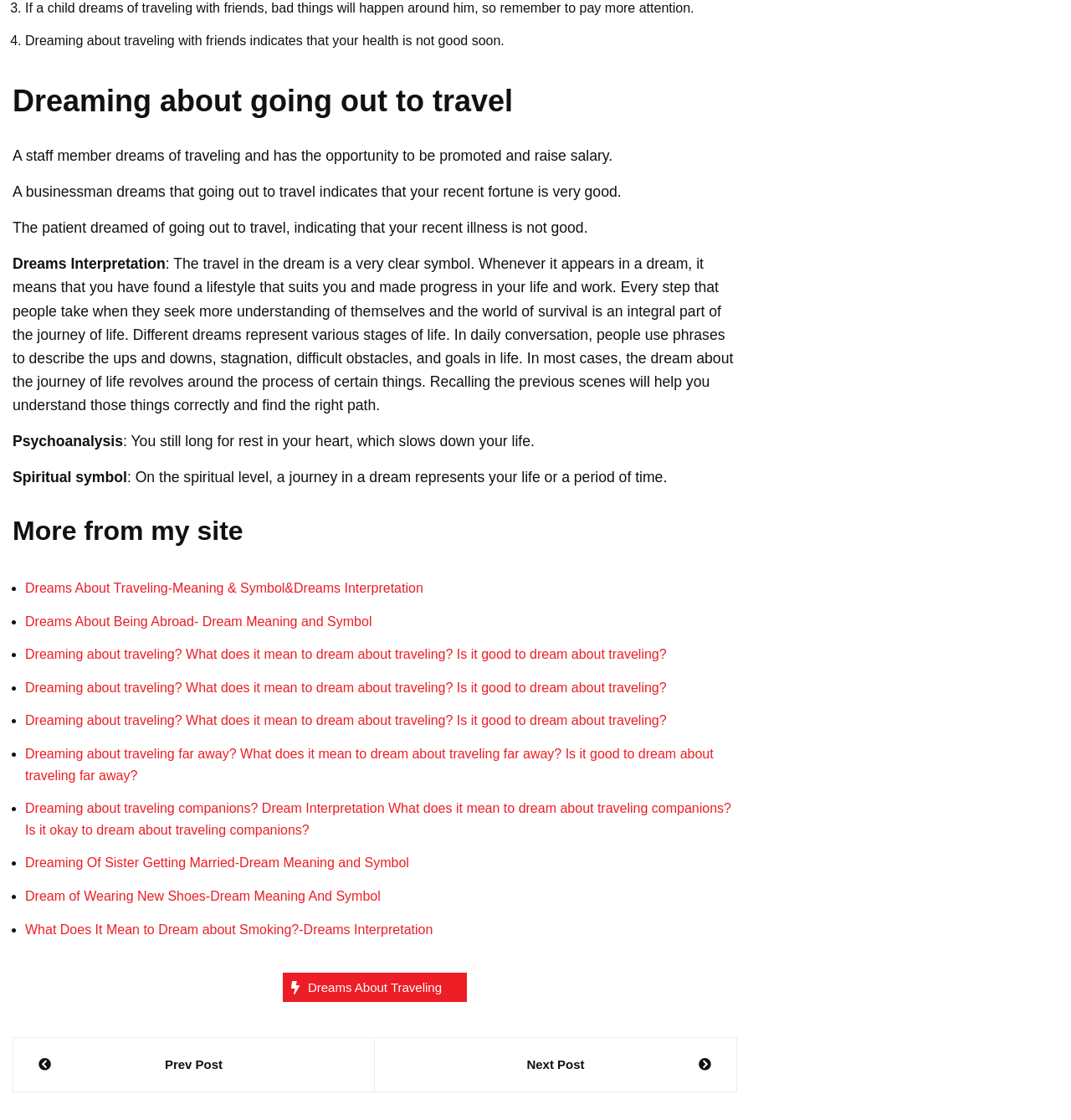Using the information from the screenshot, answer the following question thoroughly:
What is the last link in the 'More from my site' section?

The last link in the 'More from my site' section is 'Dream of Wearing New Shoes-Dream Meaning And Symbol', which is the 7th link in the section.